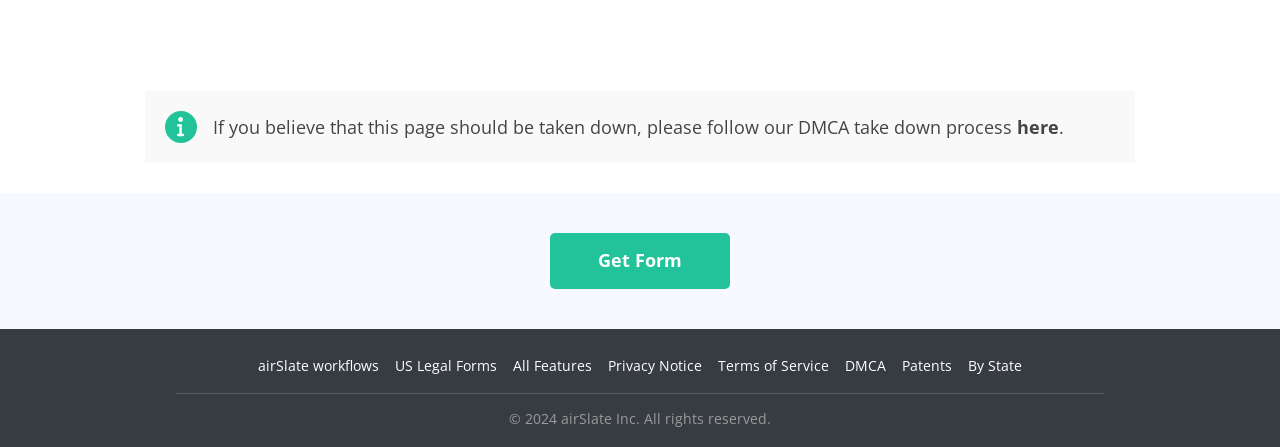What is the text above the 'Get Form' button?
Using the visual information, respond with a single word or phrase.

DMCA take down process